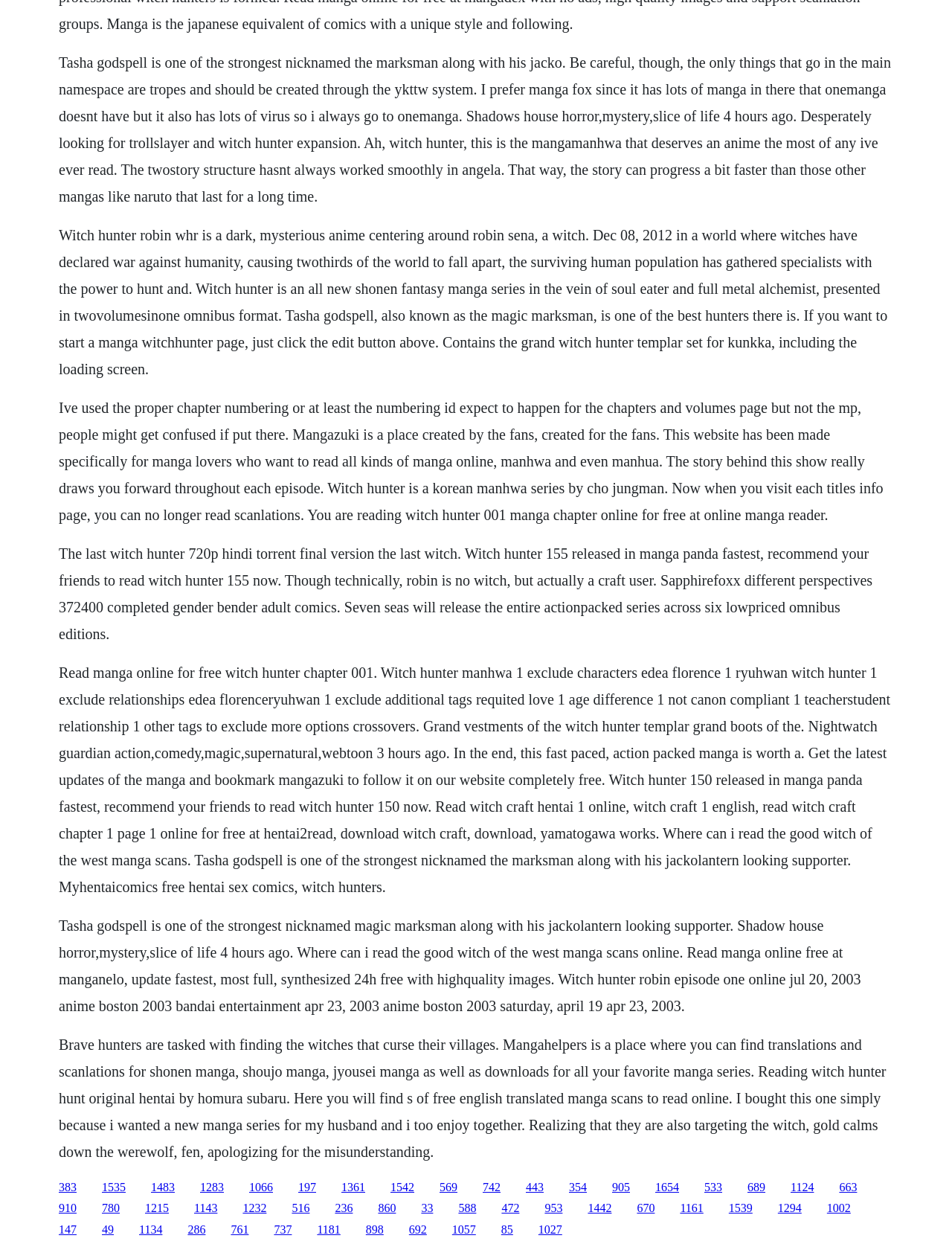Could you locate the bounding box coordinates for the section that should be clicked to accomplish this task: "Click the link to read manga online for free".

[0.062, 0.735, 0.904, 0.813]